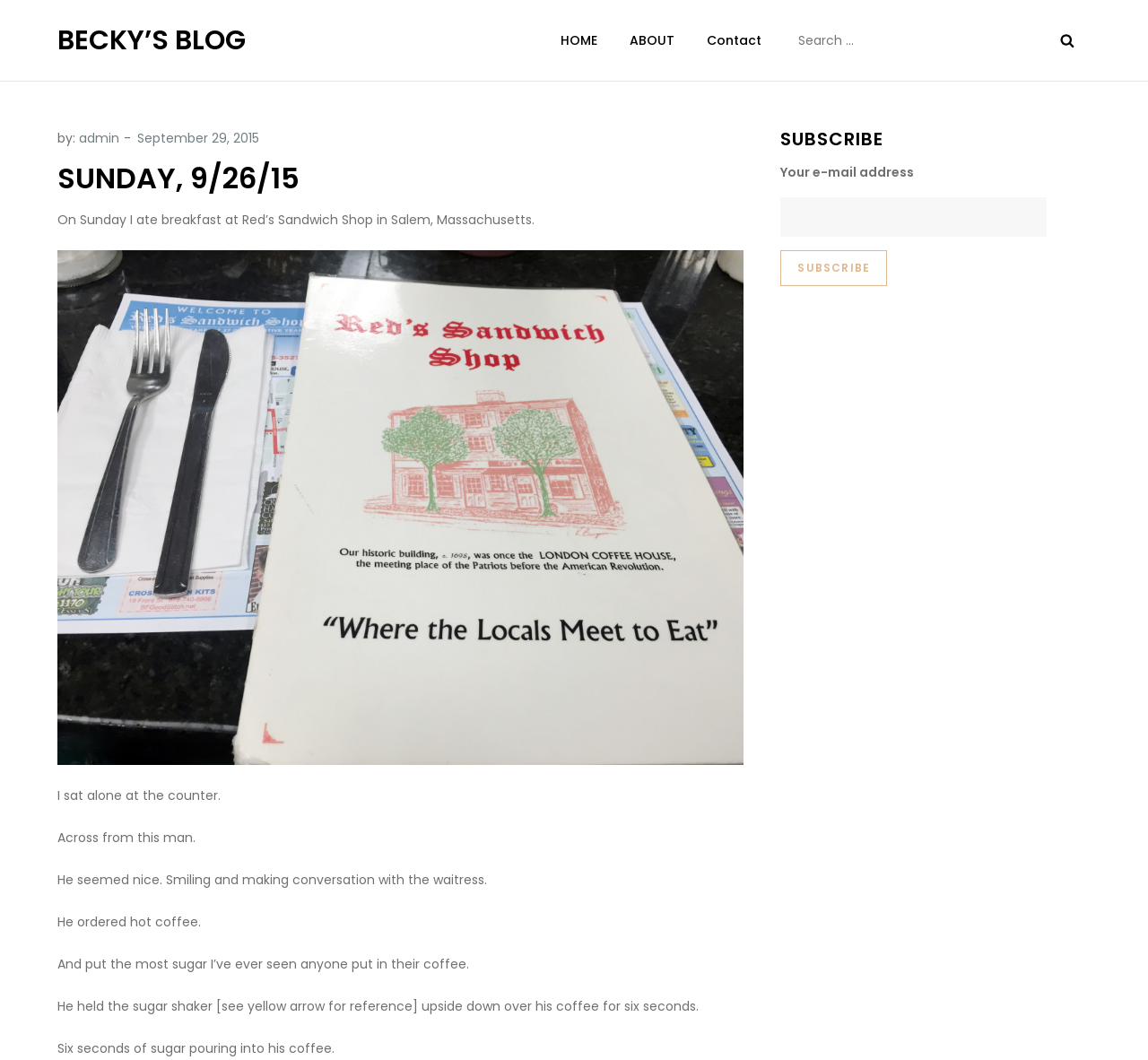Find the bounding box coordinates for the element that must be clicked to complete the instruction: "Click the 'Contact' link". The coordinates should be four float numbers between 0 and 1, indicated as [left, top, right, bottom].

[0.603, 0.013, 0.676, 0.063]